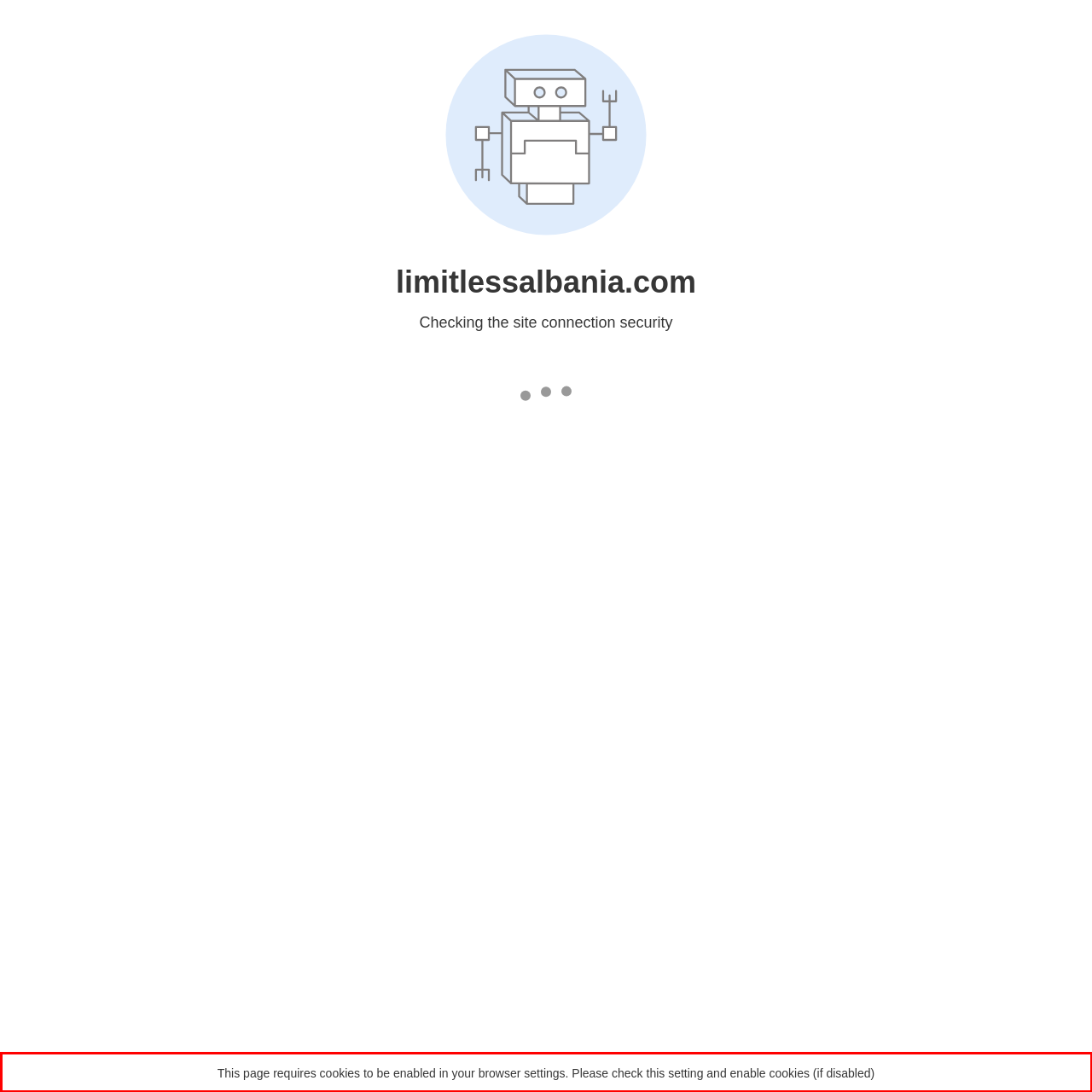By examining the provided screenshot of a webpage, recognize the text within the red bounding box and generate its text content.

This page requires cookies to be enabled in your browser settings. Please check this setting and enable cookies (if disabled)